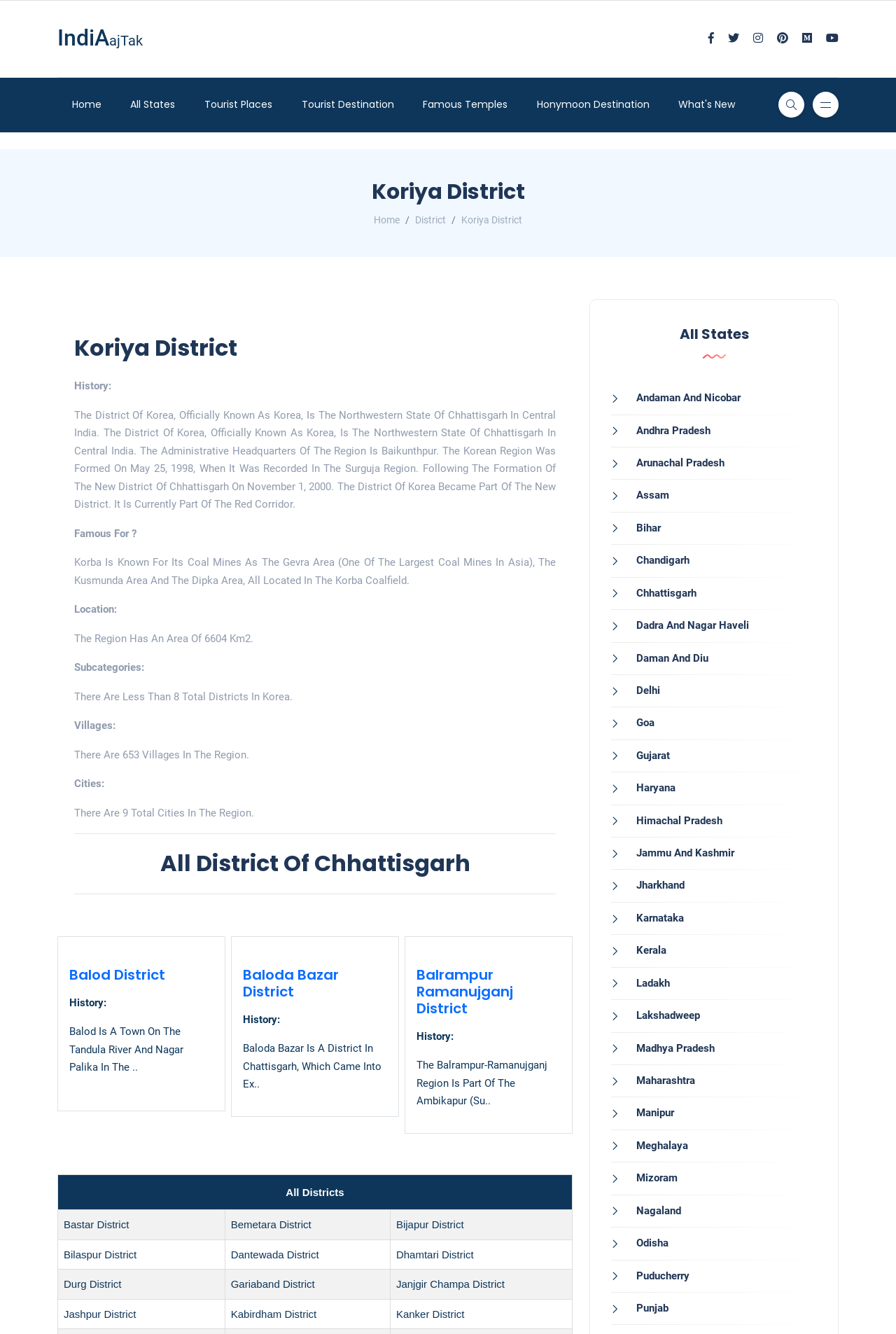What is the name of the district?
Please give a detailed and elaborate answer to the question based on the image.

The name of the district can be found in the heading element 'Koriya District' which is located at the top of the webpage.